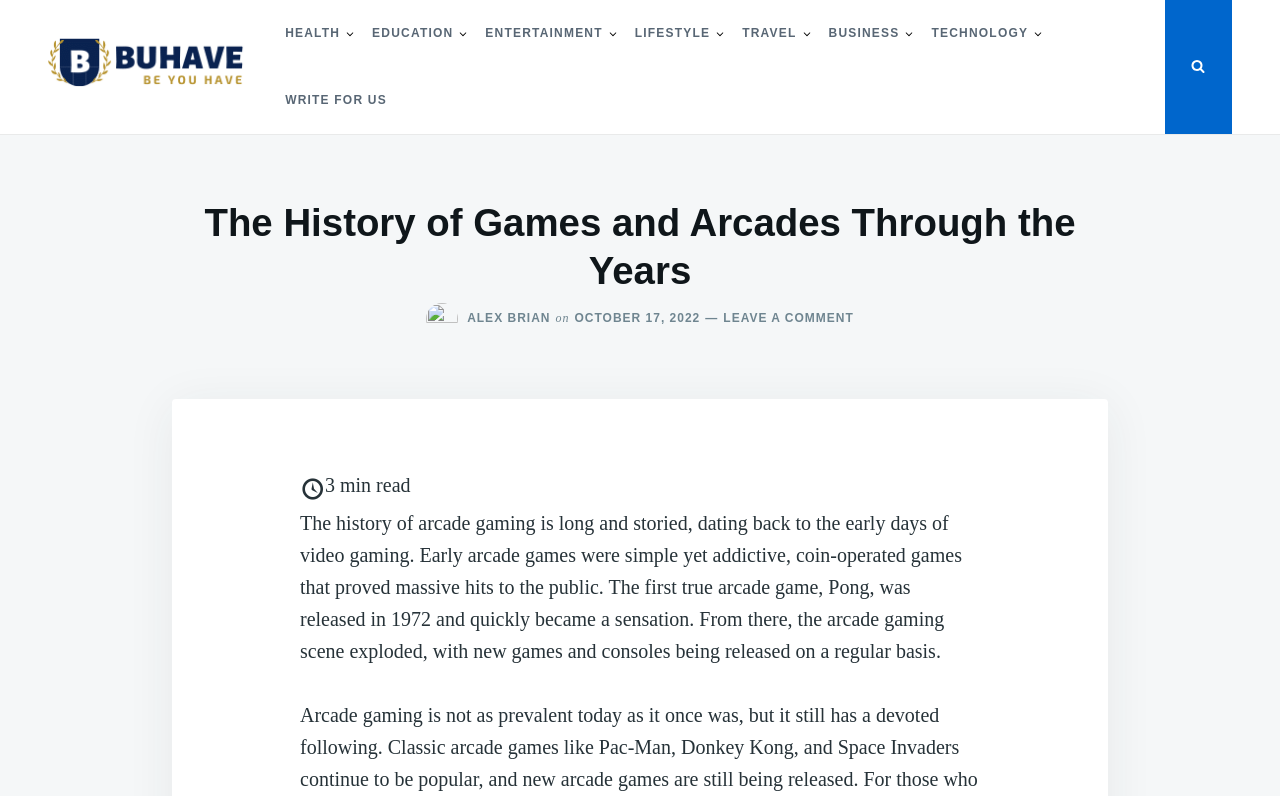Identify the bounding box for the UI element that is described as follows: "Write for us".

[0.21, 0.084, 0.315, 0.169]